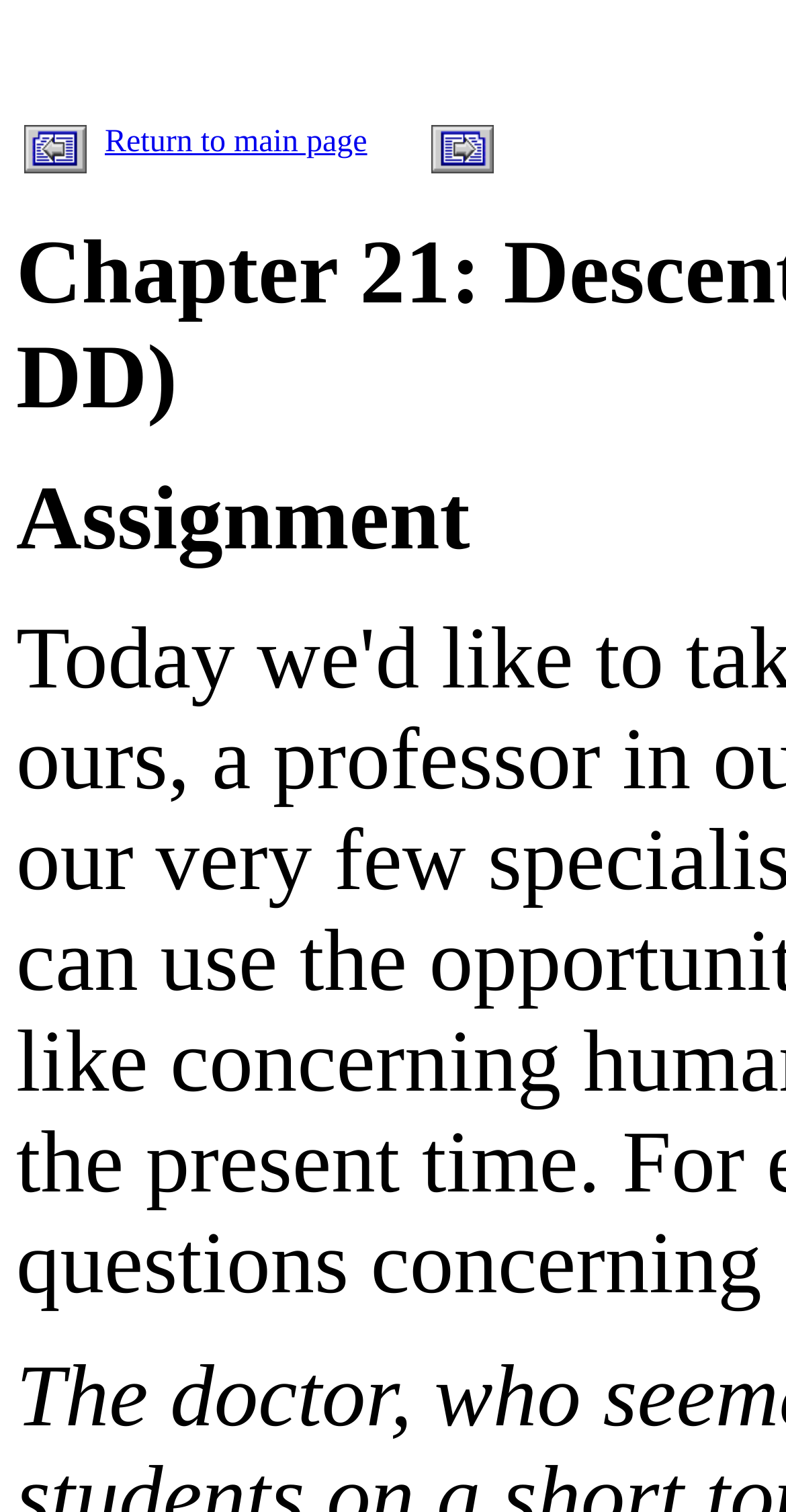Offer a meticulous description of the webpage's structure and content.

The webpage is about "Teach Yourself Anthropology - Chapter 21: Descent and Procreation". At the top, there is a small non-descriptive text element. Below it, there is a table with three cells, taking up most of the top section of the page. The left cell contains an image with the text "Previous Page", the middle cell has a link with the text "Return to main page", and the right cell contains an image with the text "Next Page".